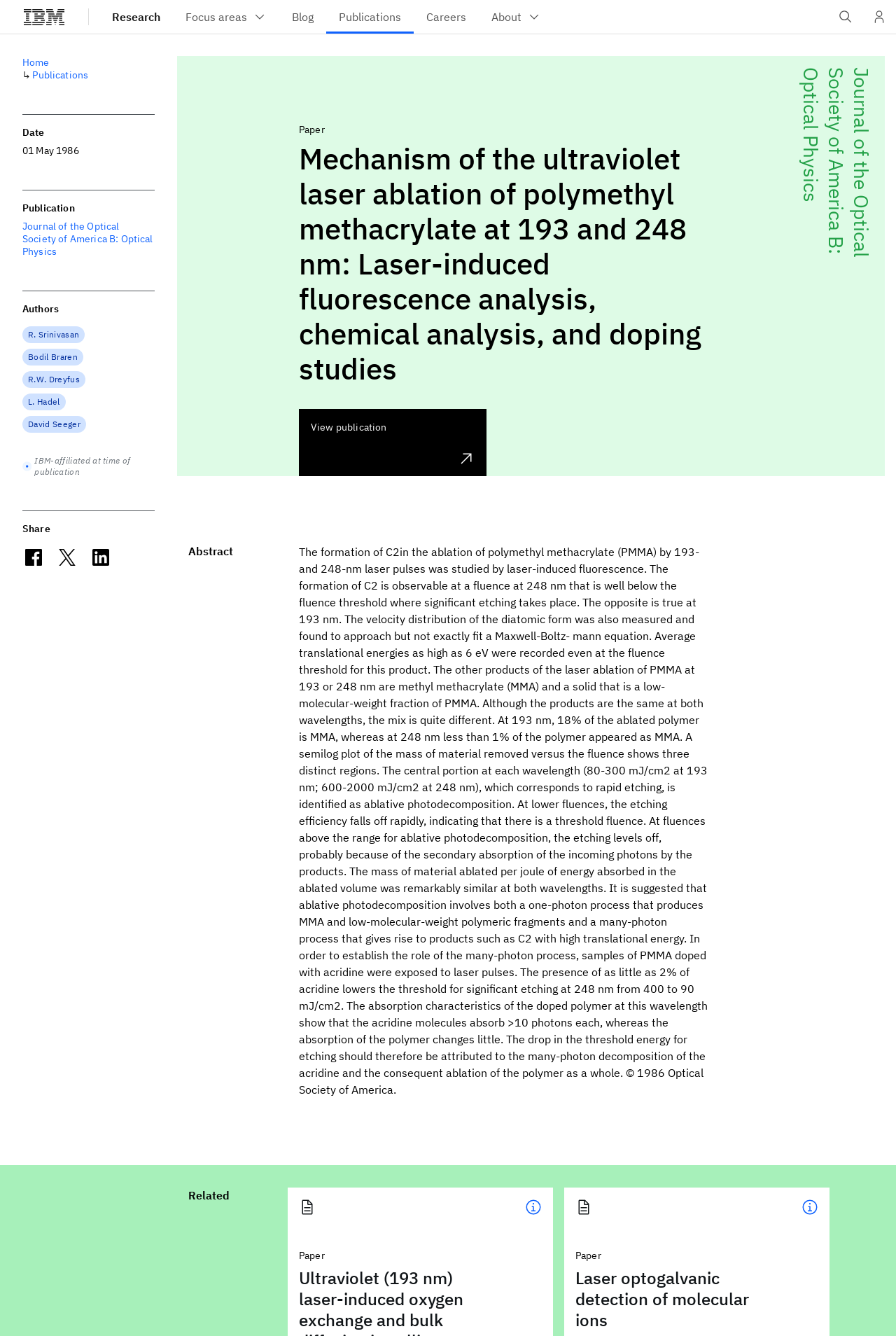Based on the image, provide a detailed response to the question:
What is the title of the paper?

I found the title of the paper by looking at the top of the webpage, where the title is displayed as a heading. The title is 'Mechanism of the ultraviolet laser ablation of polymethyl methacrylate at 193 and 248 nm: Laser-induced fluorescence analysis, chemical analysis, and doping studies'.